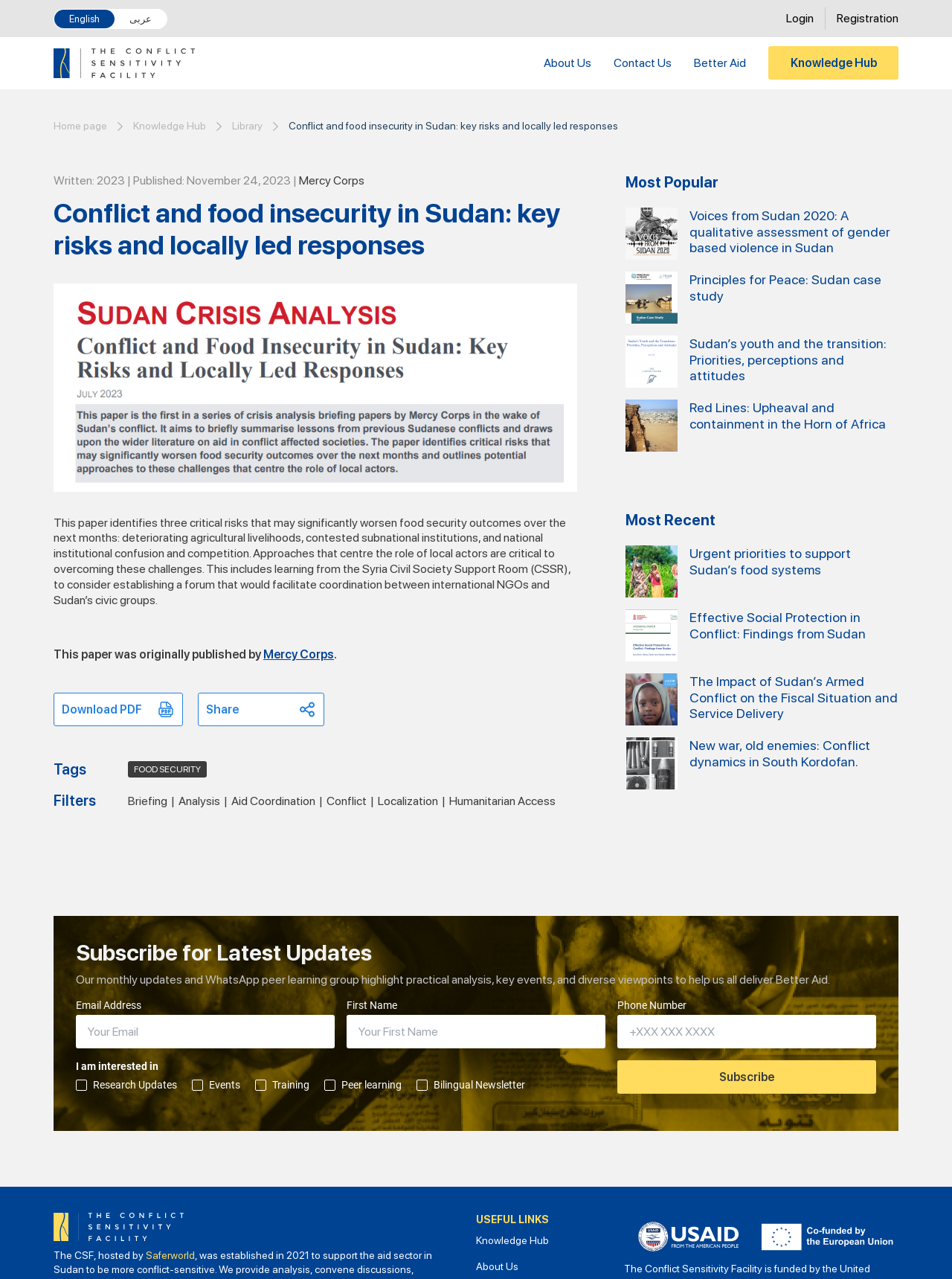Please determine the bounding box coordinates of the clickable area required to carry out the following instruction: "Switch to English". The coordinates must be four float numbers between 0 and 1, represented as [left, top, right, bottom].

[0.057, 0.007, 0.12, 0.022]